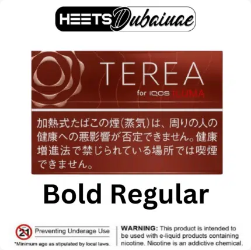What type of product is Terea Bold Regular?
Answer the question in a detailed and comprehensive manner.

The image features important health warnings about the use of e-liquids, indicating that Terea Bold Regular is a type of e-liquid product.